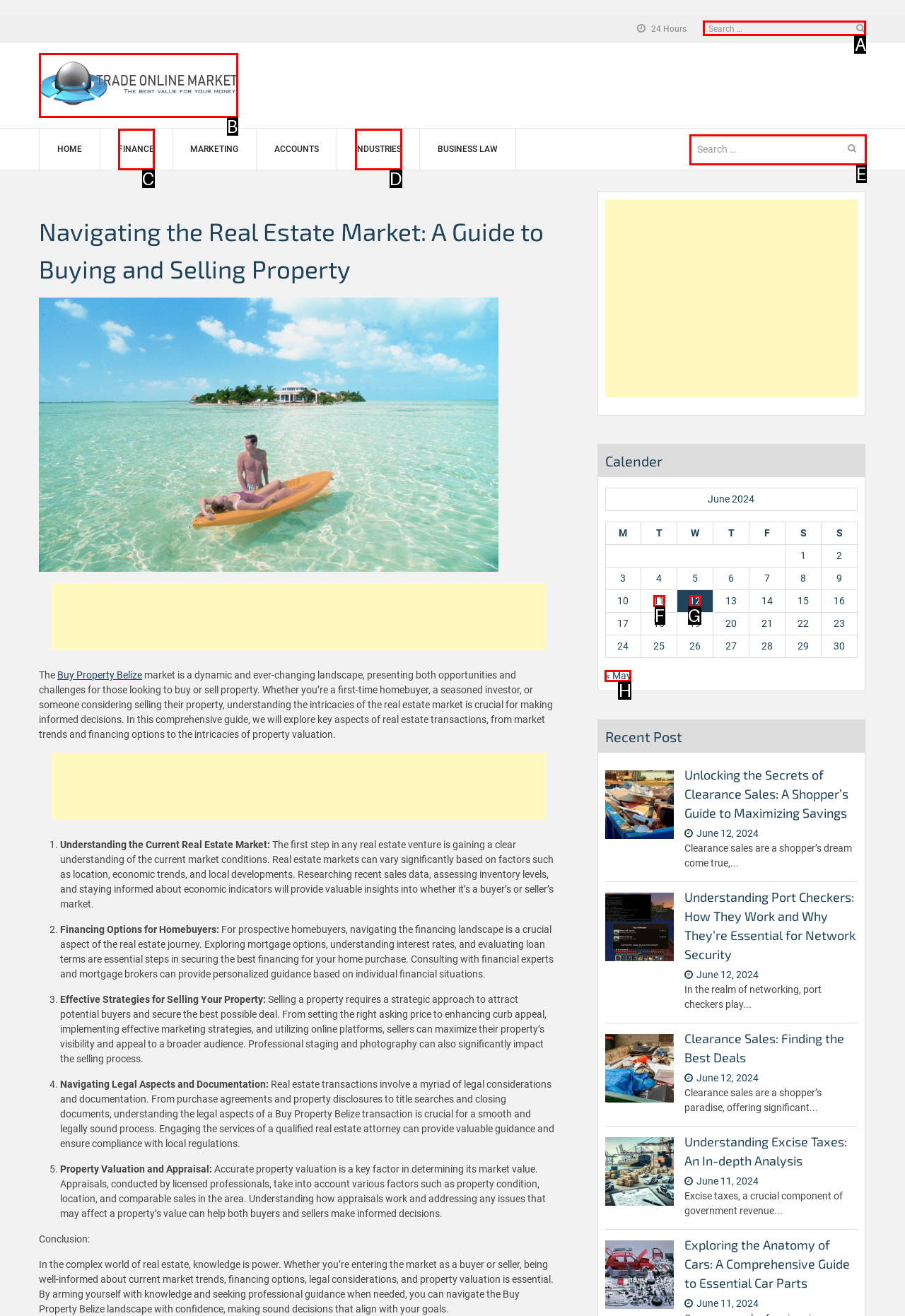Find the option you need to click to complete the following instruction: Learn about local SEO
Answer with the corresponding letter from the choices given directly.

None